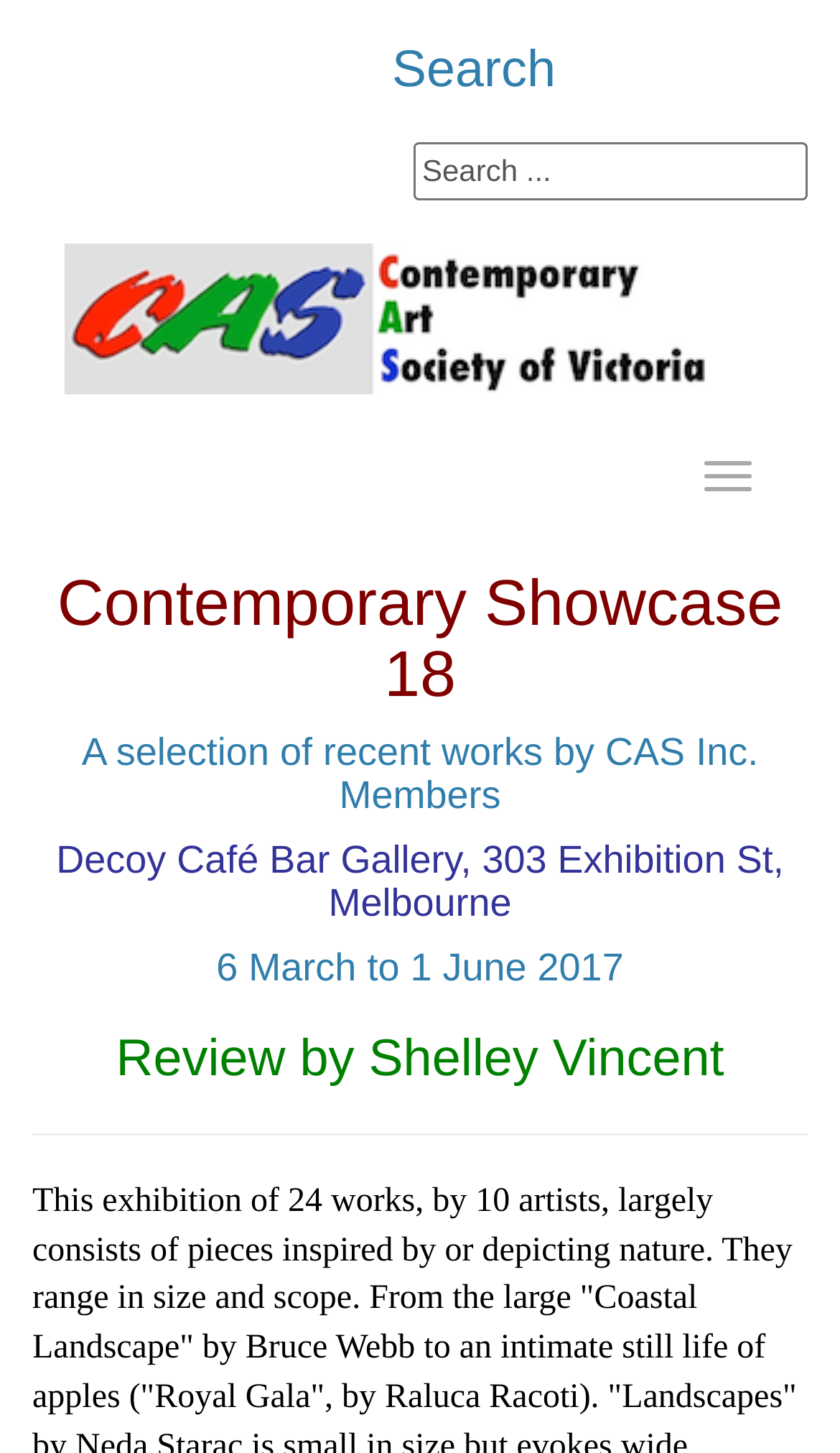When did the showcase take place?
Please use the image to deliver a detailed and complete answer.

The answer can be found in the heading element with the text '6 March to 1 June 2017'. This heading is likely to be the duration of the showcase, and it mentions the dates.